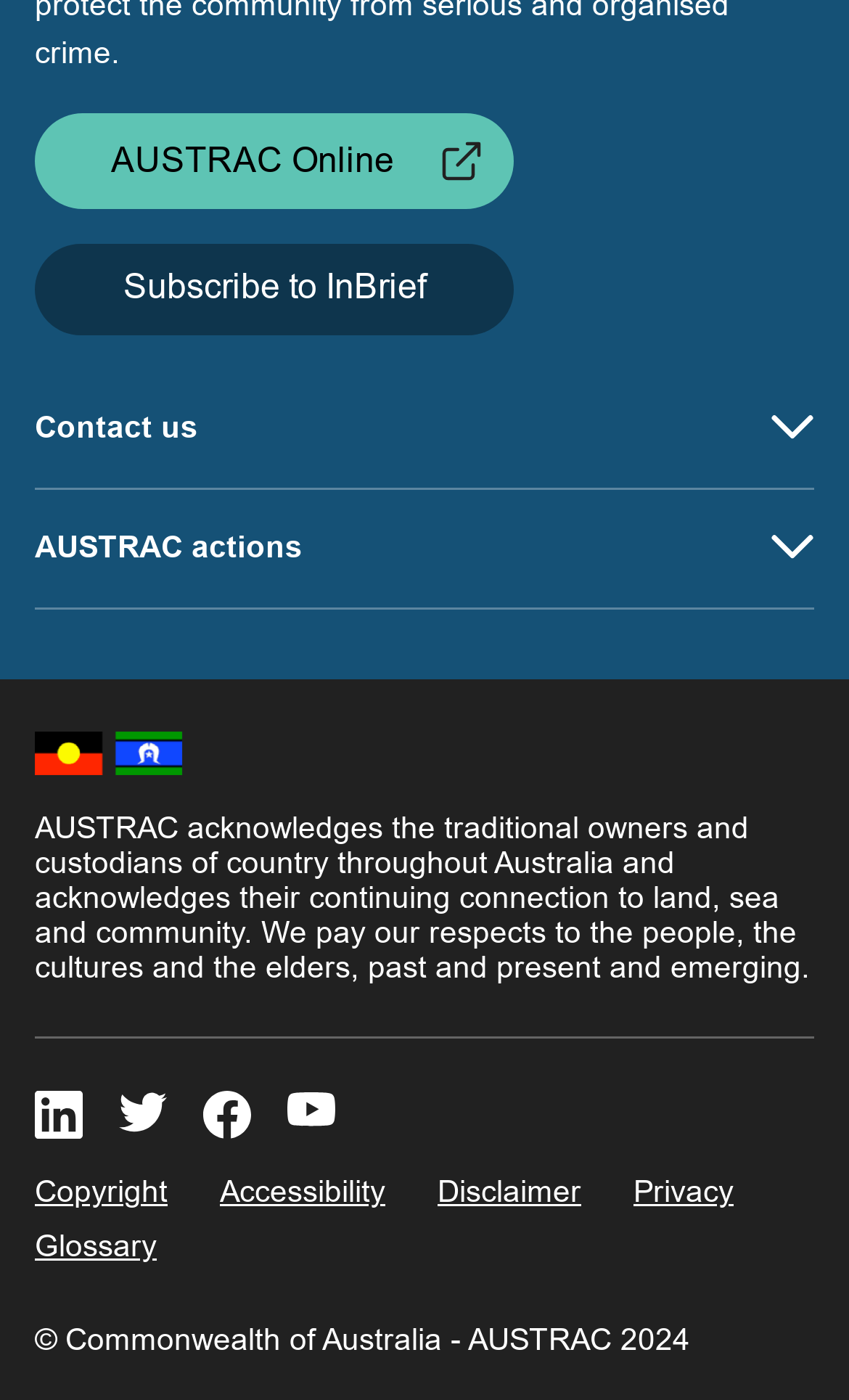Identify the bounding box coordinates of the section to be clicked to complete the task described by the following instruction: "Contact us". The coordinates should be four float numbers between 0 and 1, formatted as [left, top, right, bottom].

[0.041, 0.292, 0.233, 0.317]